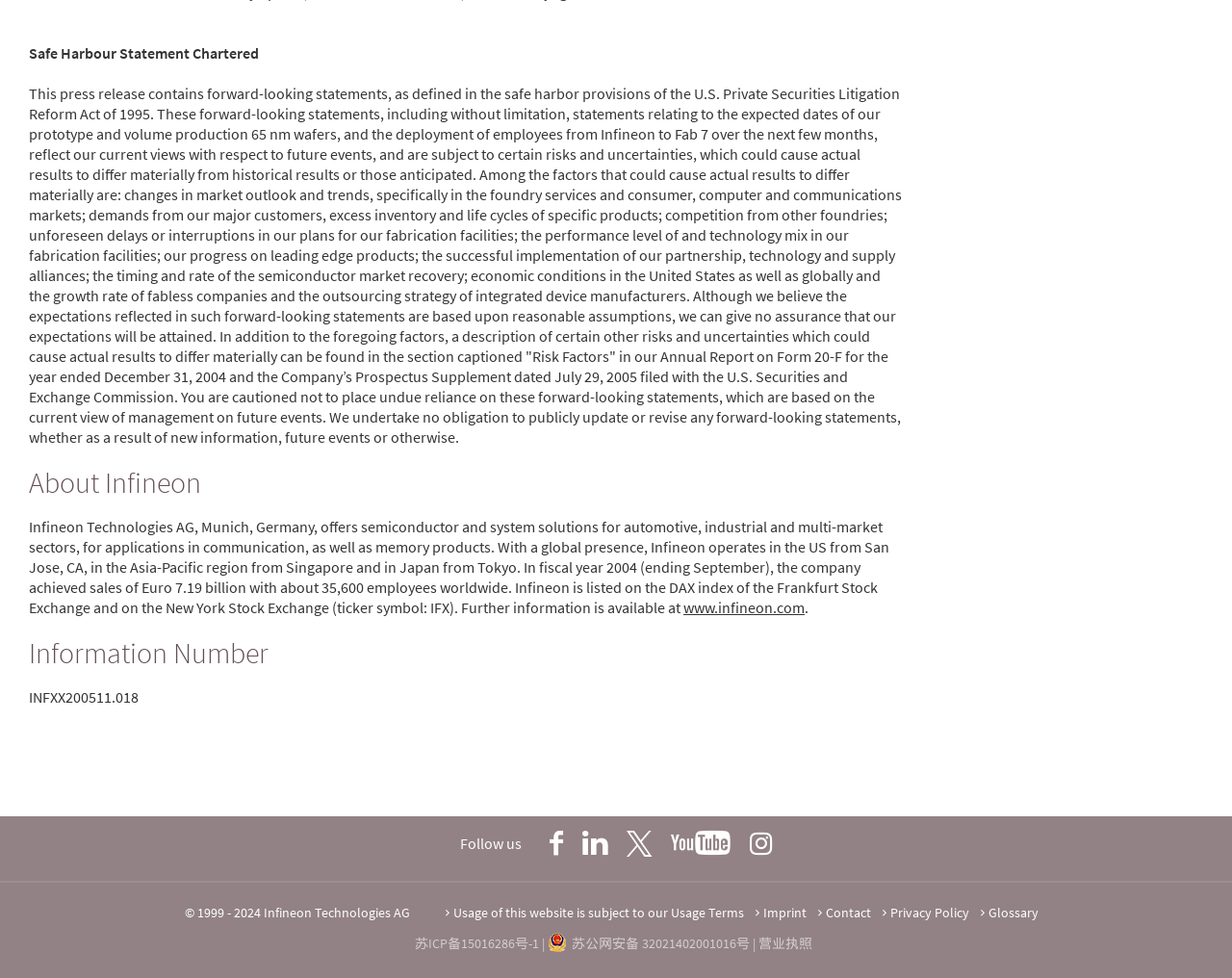Could you locate the bounding box coordinates for the section that should be clicked to accomplish this task: "Follow us on social media".

[0.373, 0.853, 0.423, 0.872]